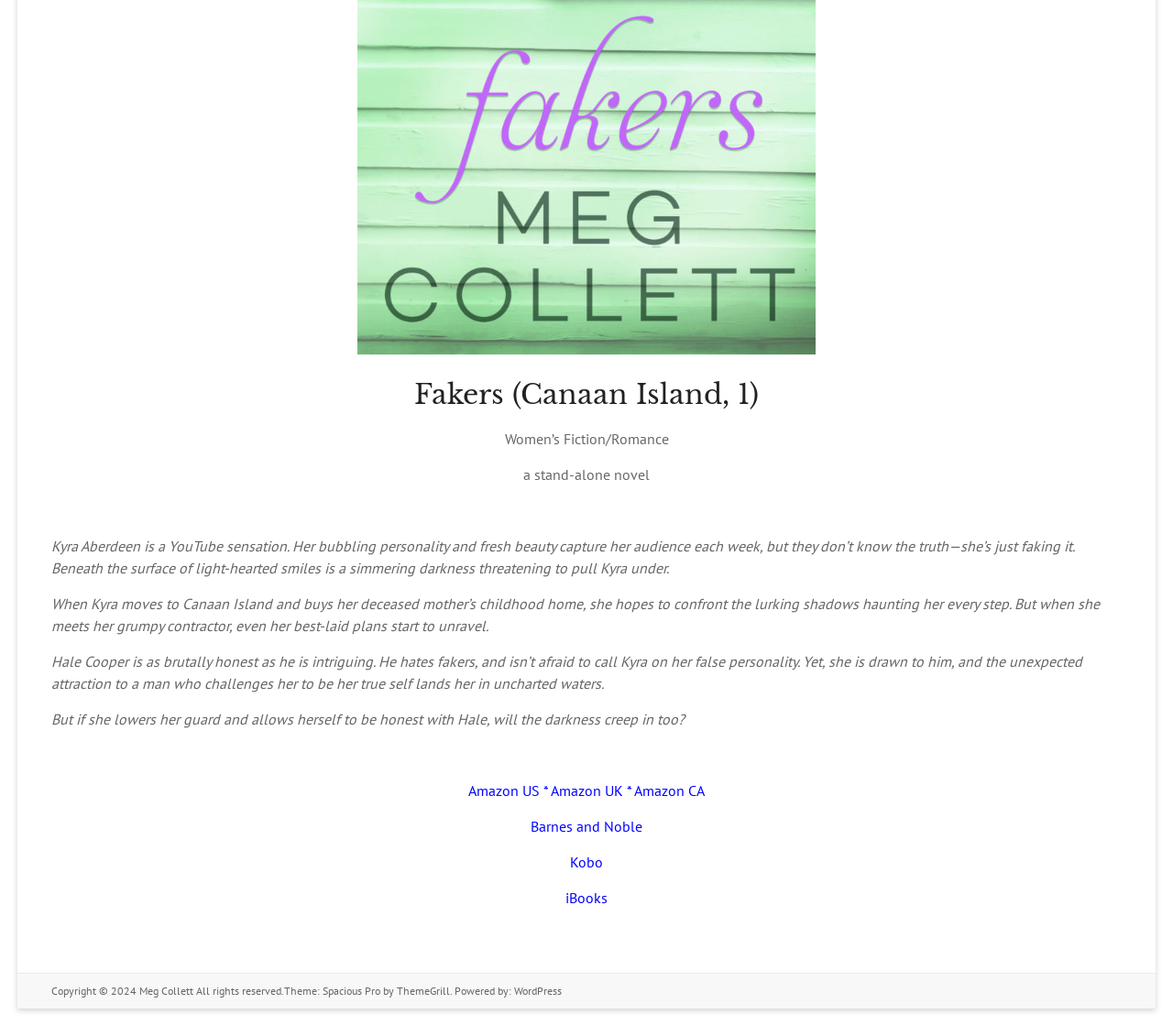Please specify the bounding box coordinates in the format (top-left x, top-left y, bottom-right x, bottom-right y), with values ranging from 0 to 1. Identify the bounding box for the UI component described as follows: Home

None